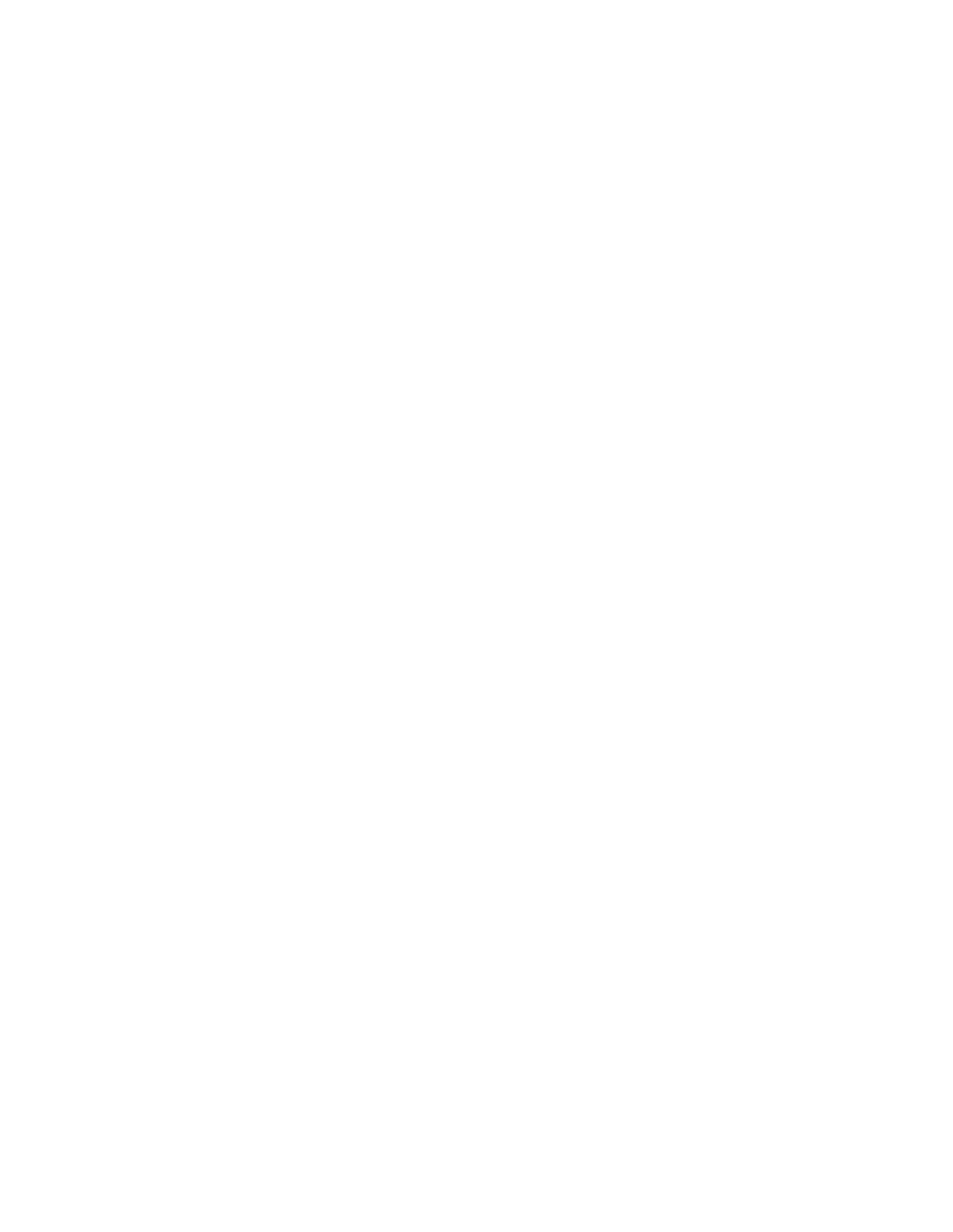Provide a one-word or short-phrase response to the question:
What is the first menu item?

Home